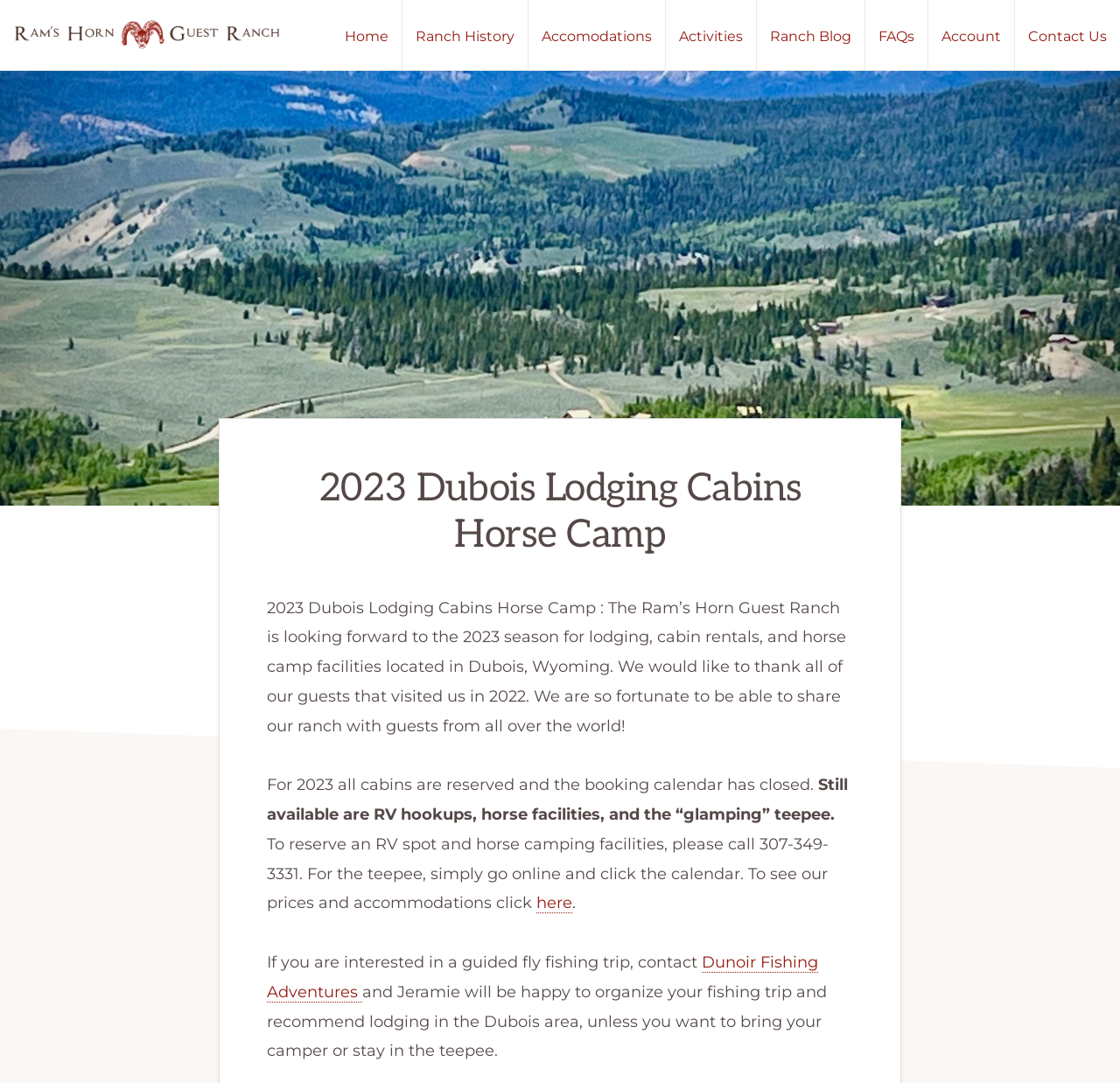Find the bounding box of the web element that fits this description: "parent_node: RAM'S HORN GUEST RANCH".

[0.012, 0.016, 0.25, 0.048]